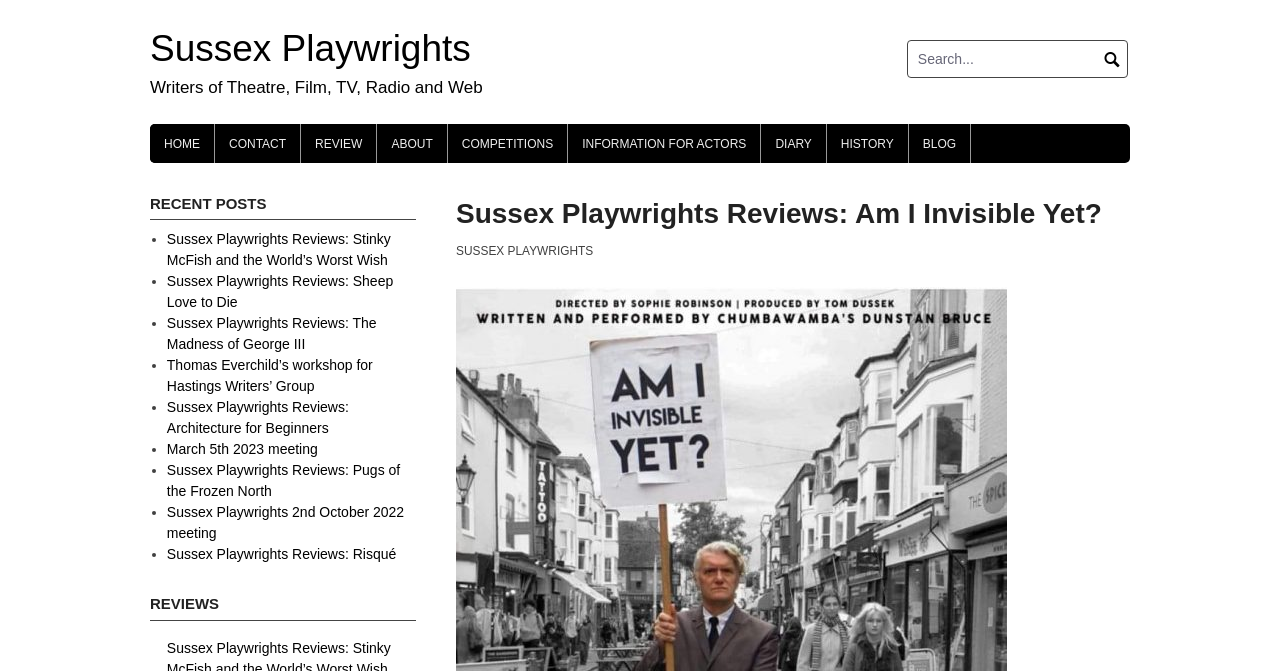Pinpoint the bounding box coordinates of the clickable element to carry out the following instruction: "View the review of Stinky McFish and the World’s Worst Wish."

[0.13, 0.345, 0.305, 0.4]